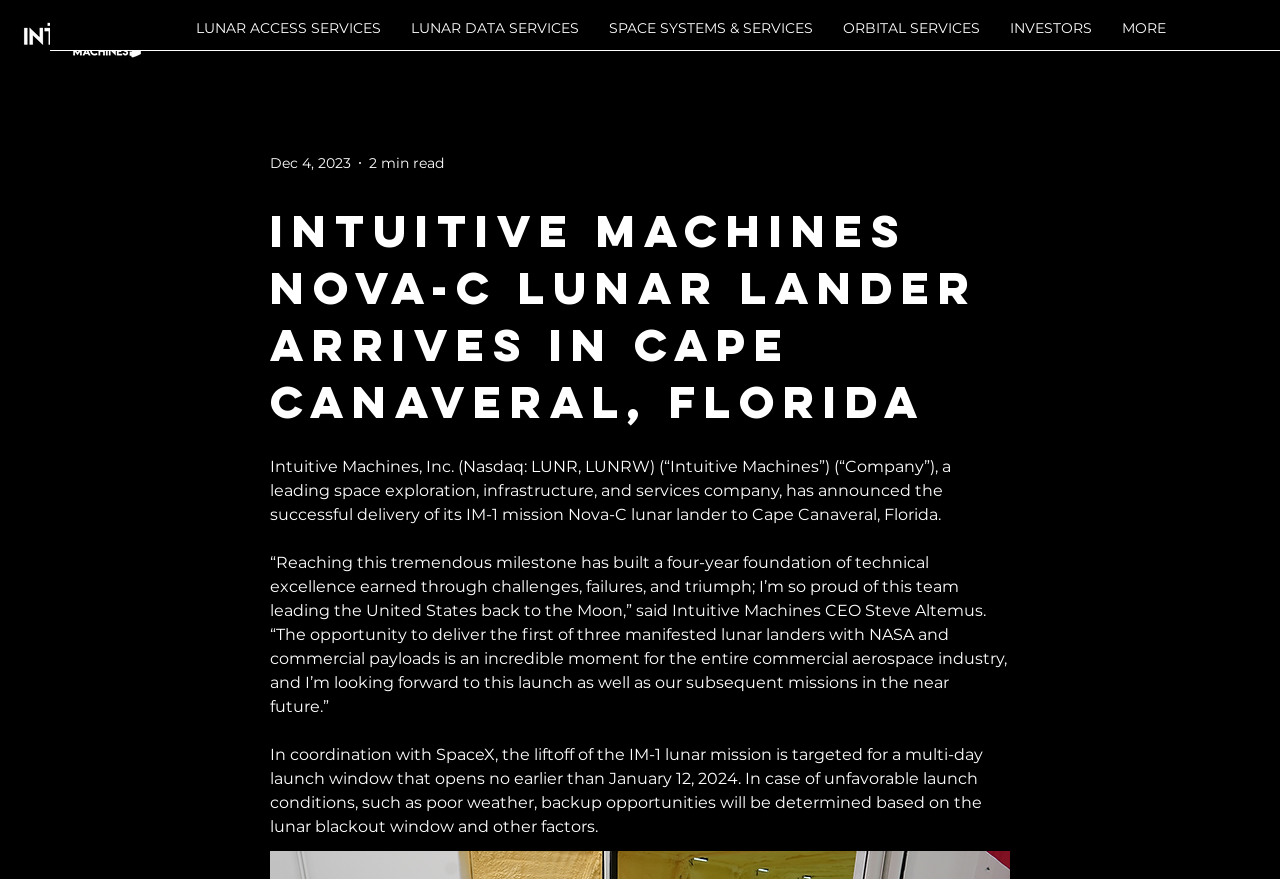Provide the bounding box coordinates of the HTML element this sentence describes: "ORBITAL SERVICES".

[0.647, 0.008, 0.777, 0.072]